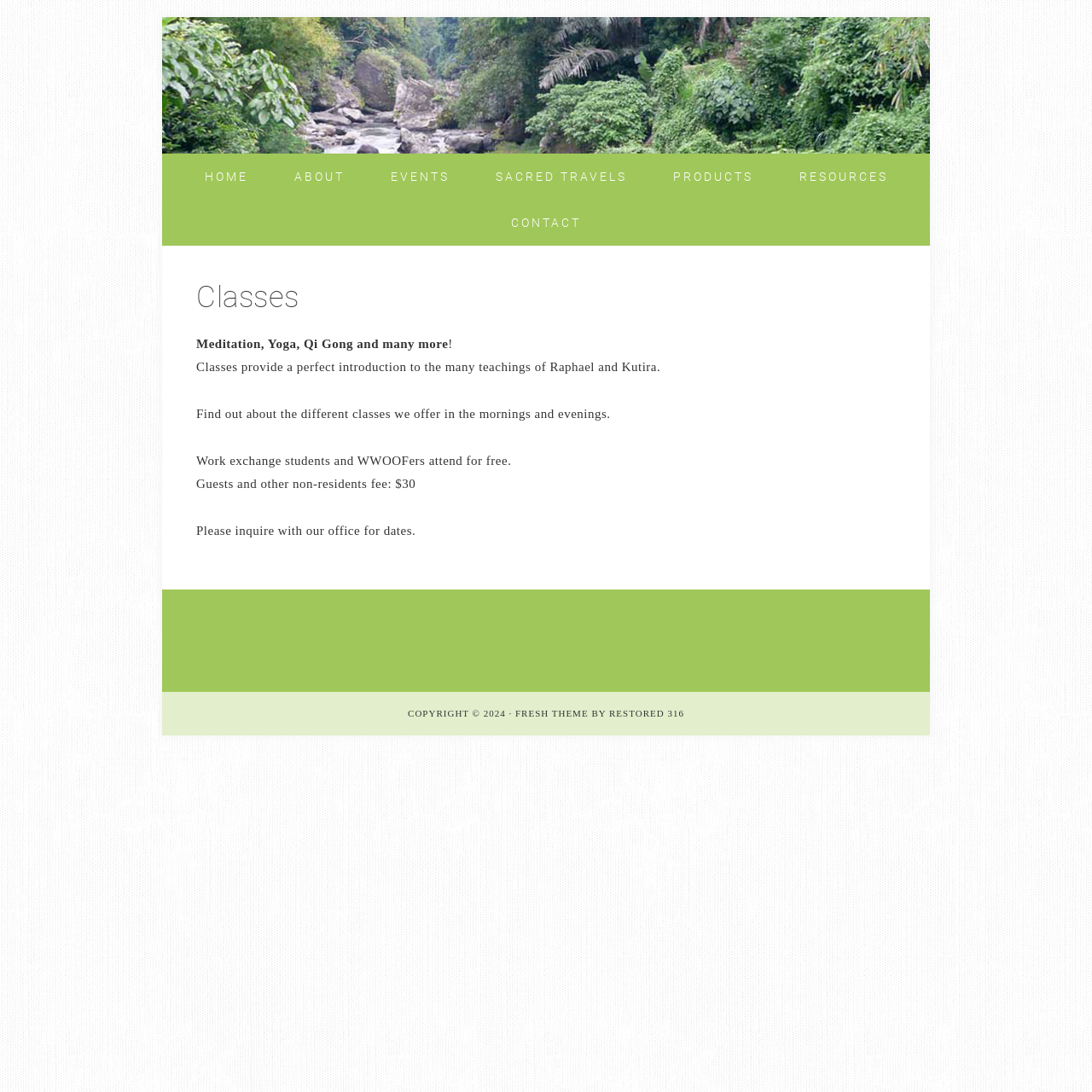What is the copyright year of this webpage?
Answer the question with a single word or phrase by looking at the picture.

2024